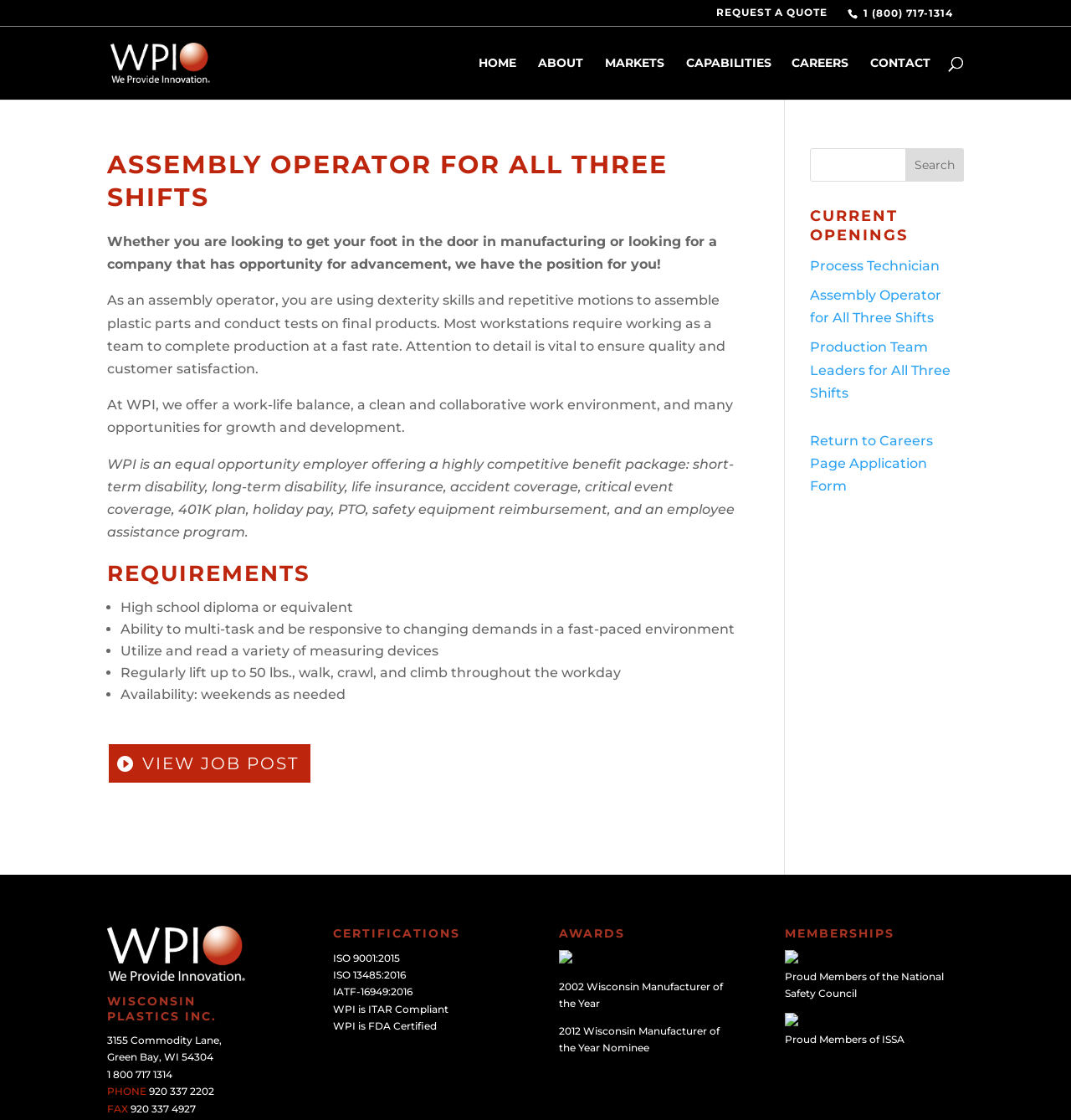Respond to the question below with a single word or phrase:
What is the company name?

Wisconsin Plastics Incorporated